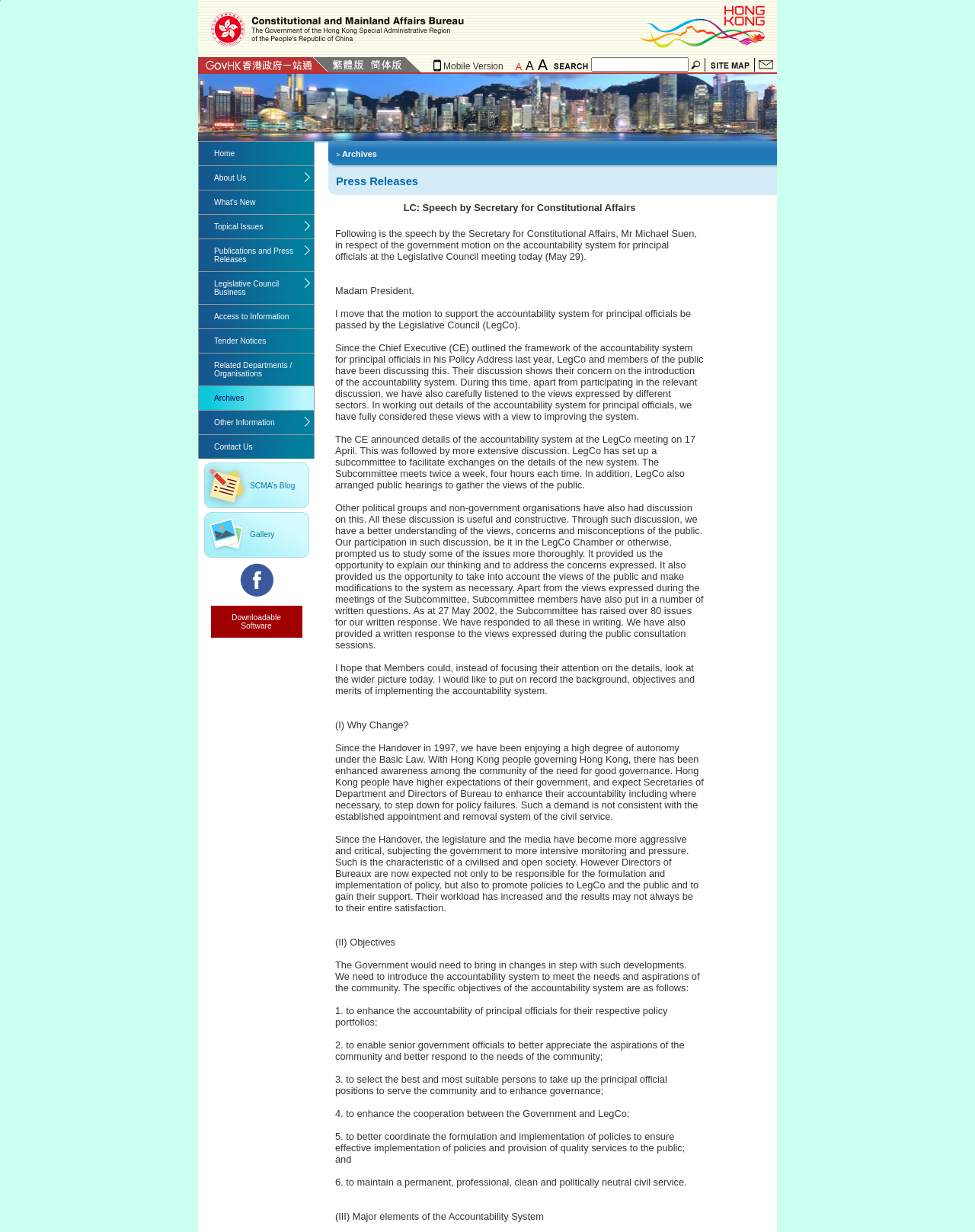How many press releases are there?
Based on the content of the image, thoroughly explain and answer the question.

The number of press releases can be found in the title of the webpage, which says 'Press Releases (55) - CMAB'.